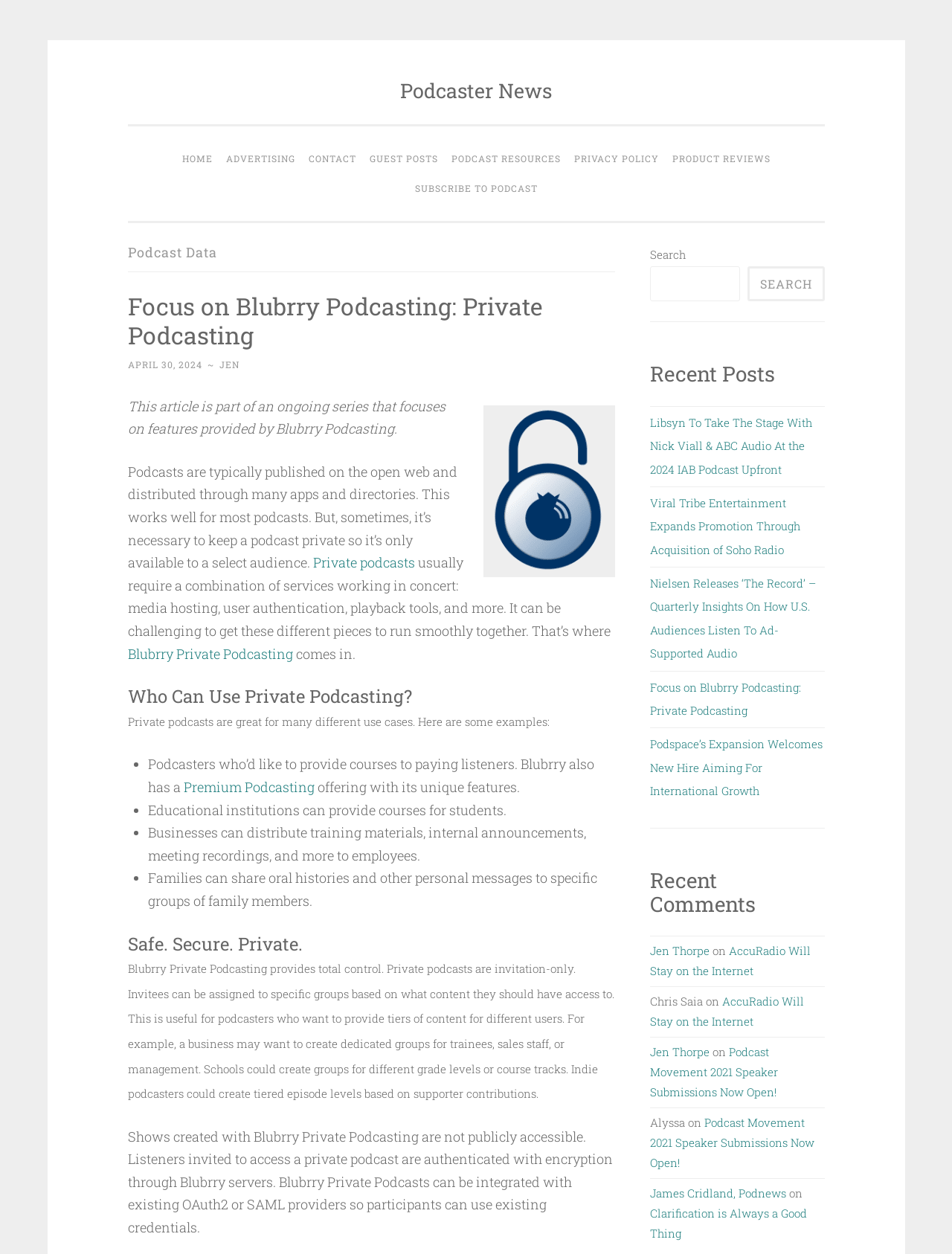Can you identify the bounding box coordinates of the clickable region needed to carry out this instruction: 'Read the article about private podcasting'? The coordinates should be four float numbers within the range of 0 to 1, stated as [left, top, right, bottom].

[0.134, 0.233, 0.646, 0.279]